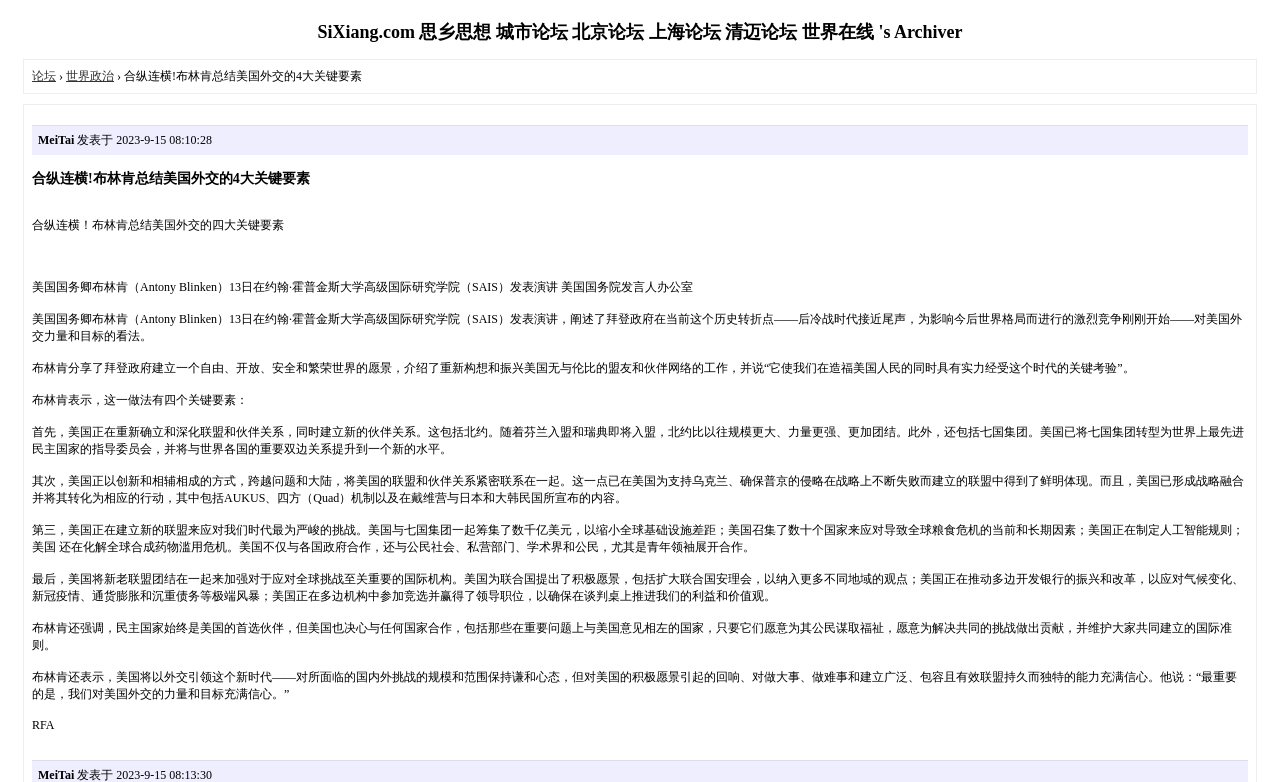Describe all the key features of the webpage in detail.

This webpage appears to be a news article or blog post discussing US Secretary of State Antony Blinken's speech at Johns Hopkins University, where he outlined the four key elements of the Biden administration's approach to American foreign policy.

At the top of the page, there is a heading that reads "SiXiang.com 思乡思想 城市论坛 北京论坛 上海论坛 清迈论坛 世界在线's Archiver" followed by a link to a forum and a static text element displaying a right arrow symbol. Below this, there is a heading that reads "合纵连横!布林肯总结美国外交的4大关键要素" (which translates to "The Four Key Elements of Blinken's Summary of American Foreign Policy").

The main content of the article is divided into several paragraphs, each discussing a different aspect of Blinken's speech. The text is dense and informative, with Blinken quoted as discussing the importance of re-establishing and deepening alliances and partnerships, innovating and integrating approaches to address global challenges, building new alliances to respond to emerging threats, and strengthening international institutions.

Throughout the article, there are several static text elements displaying dates and times, such as "发表于 2023-9-15 08:10:28" (which translates to "Posted on 2023-9-15 08:10:28"). There are also two instances of the text "MeiTai" and "RFA", which may be related to the author or publication of the article.

Overall, the webpage appears to be a serious and informative news article or blog post discussing a significant speech by a high-ranking US official.